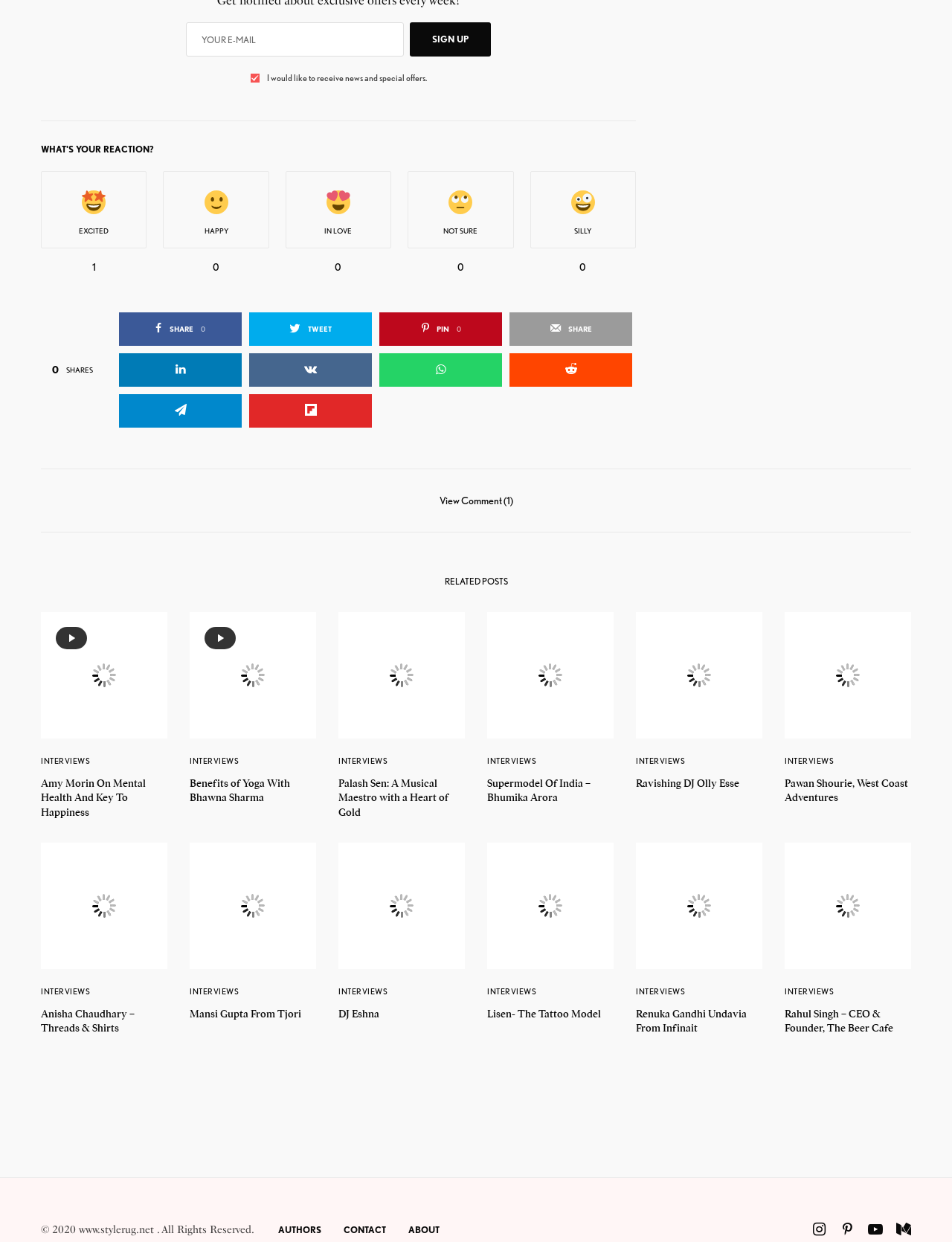How many related posts are displayed?
Please ensure your answer to the question is detailed and covers all necessary aspects.

There are 5 related posts displayed, each with a heading, an image, and a link to the post. The posts are about interviews with different individuals, including Amy Morin, Bhawna Sharma, Palash Sen, Bhumika Arora, and Olly Esse.